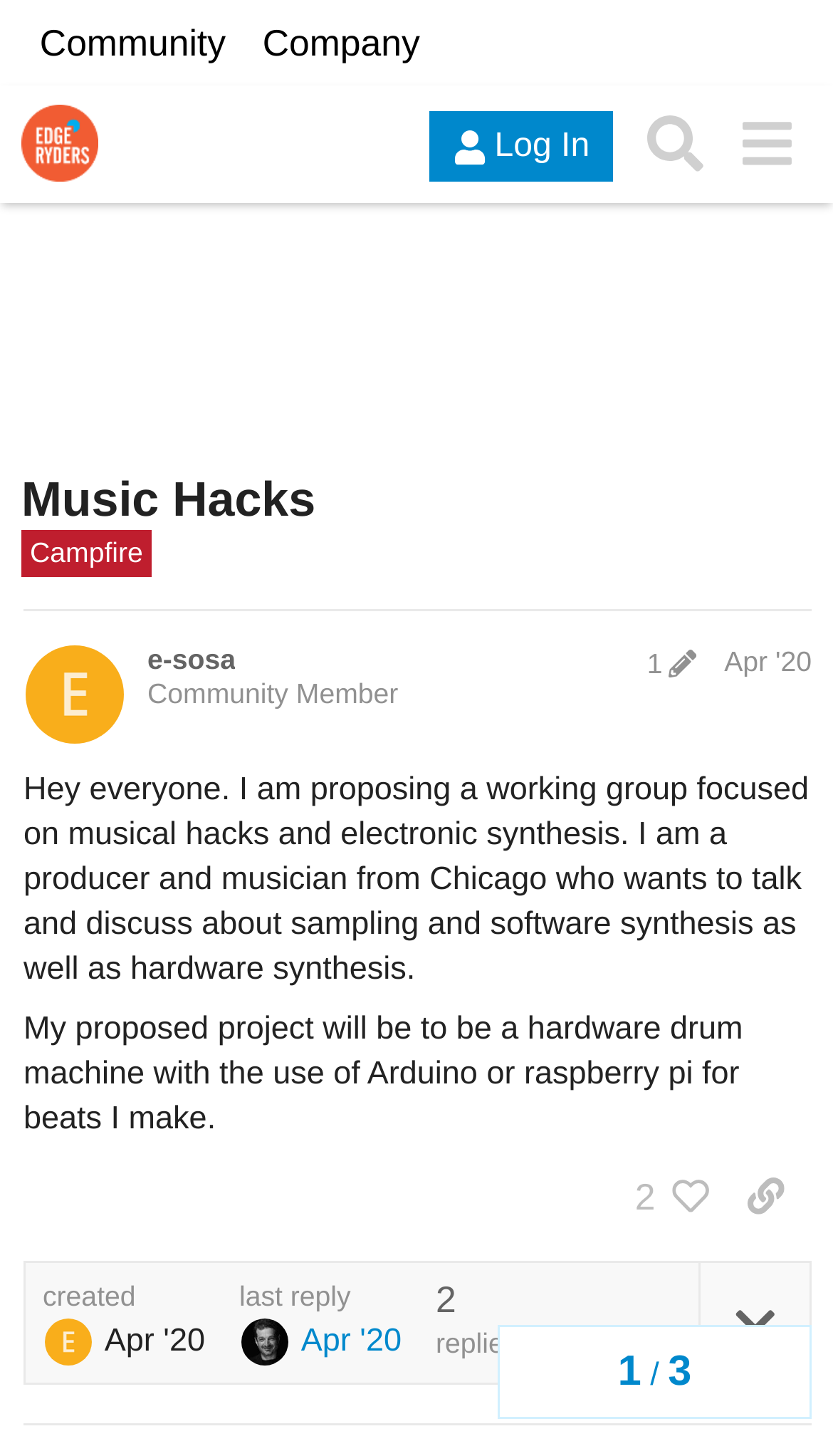Specify the bounding box coordinates of the area to click in order to execute this command: 'Like this post'. The coordinates should consist of four float numbers ranging from 0 to 1, and should be formatted as [left, top, right, bottom].

[0.729, 0.794, 0.864, 0.851]